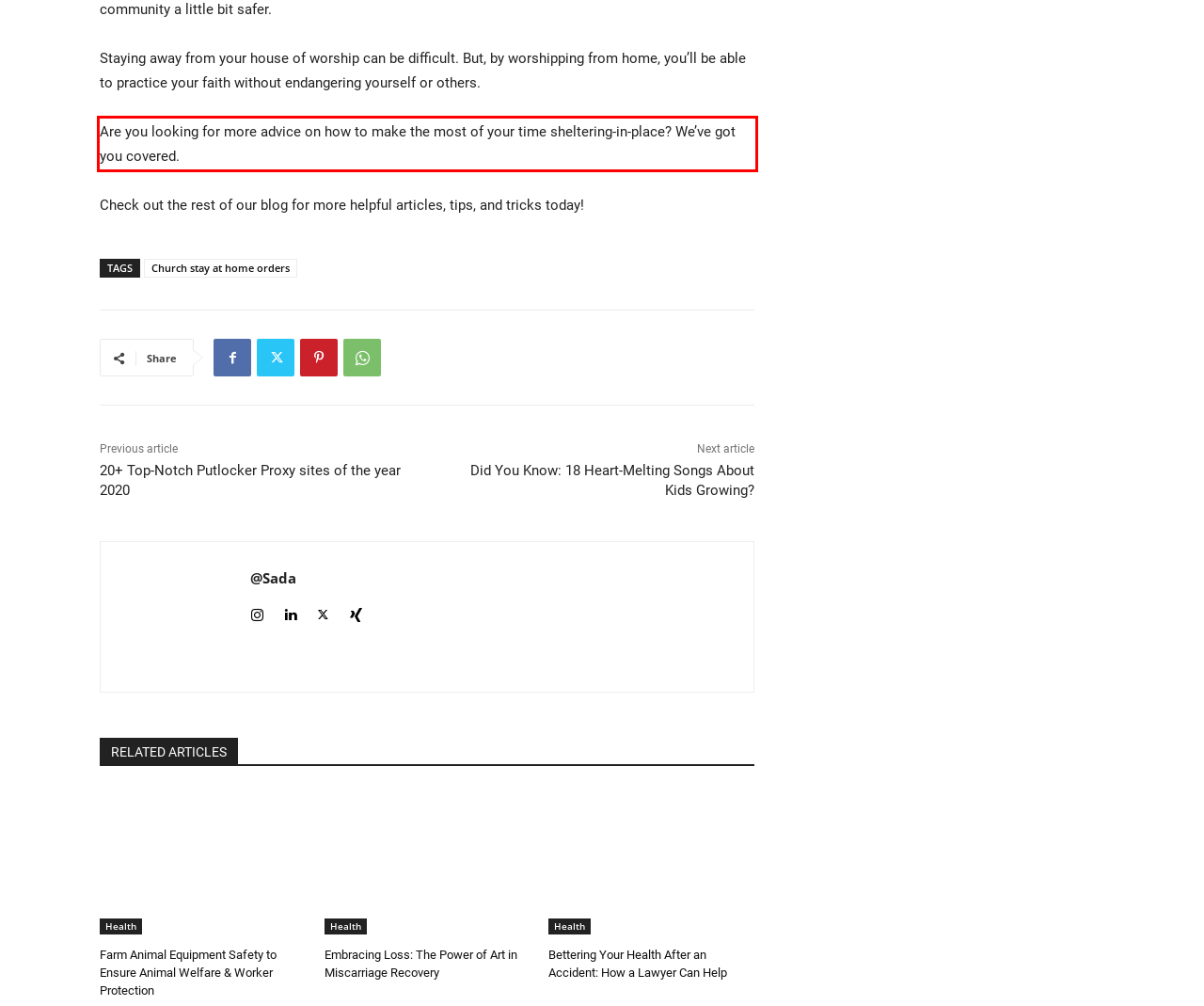Given a screenshot of a webpage containing a red bounding box, perform OCR on the text within this red bounding box and provide the text content.

Are you looking for more advice on how to make the most of your time sheltering-in-place? We’ve got you covered.